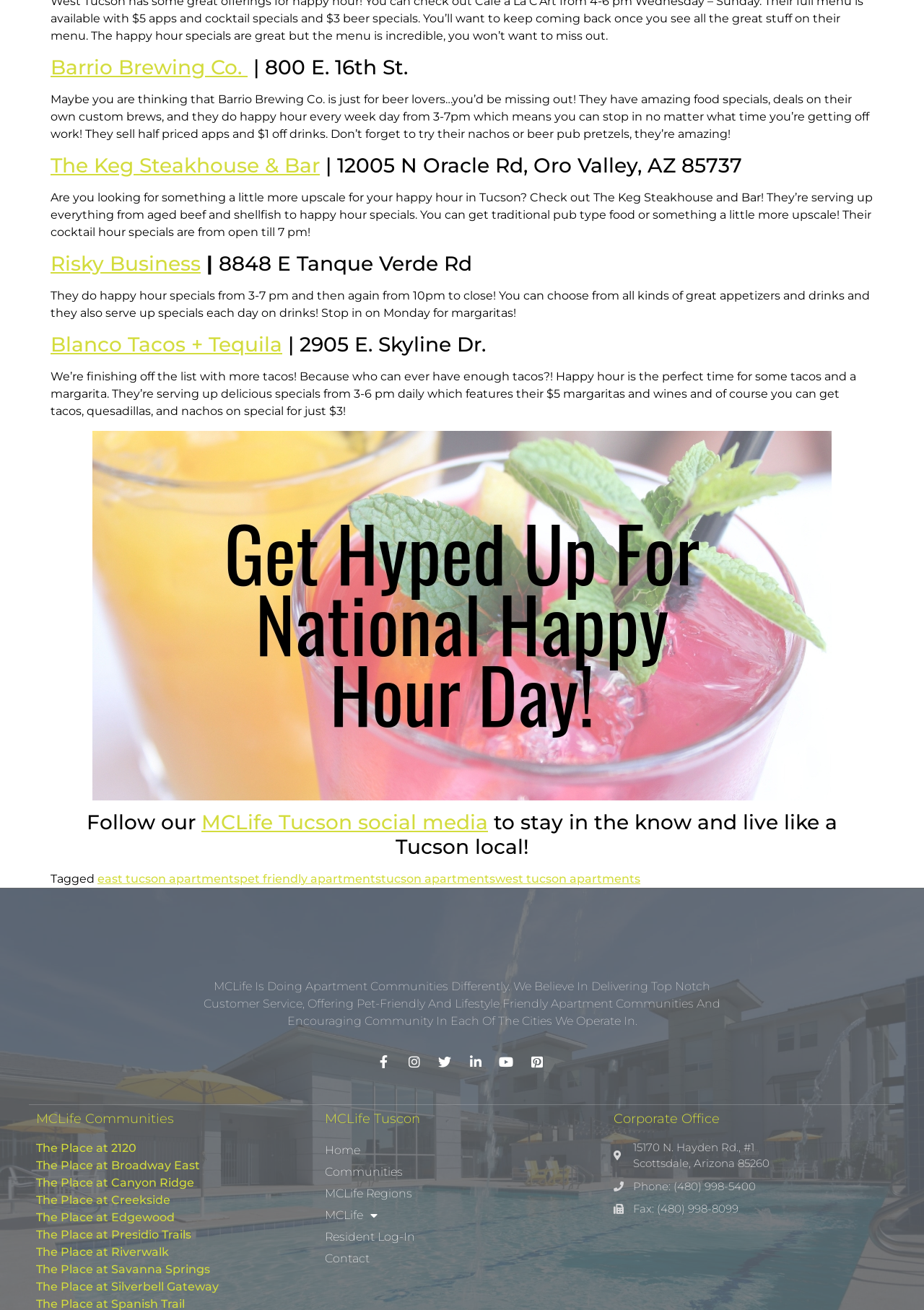Provide a one-word or short-phrase response to the question:
What is the purpose of MCLife?

Delivering top-notch customer service